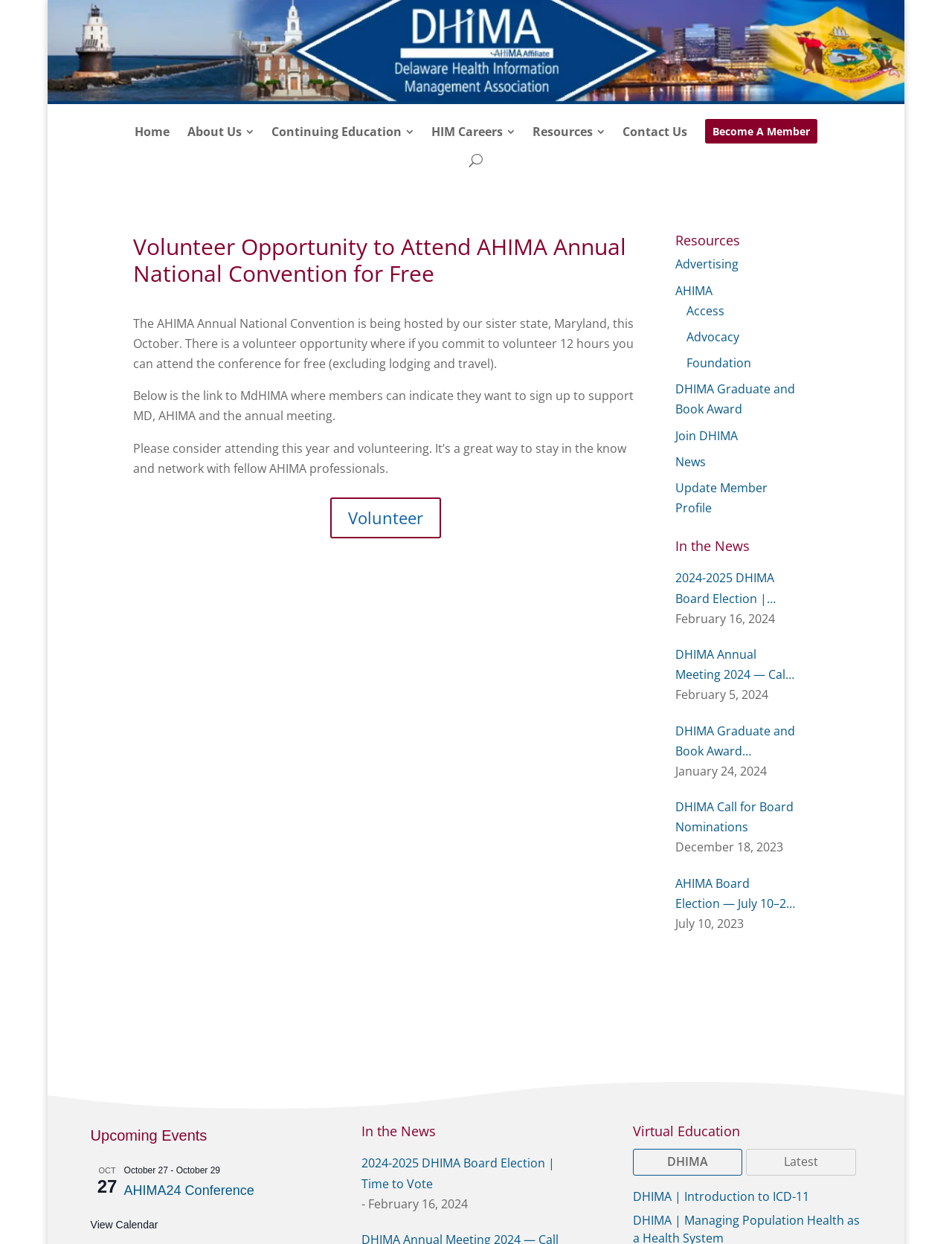Return the bounding box coordinates of the UI element that corresponds to this description: "Advocacy". The coordinates must be given as four float numbers in the range of 0 and 1, [left, top, right, bottom].

[0.721, 0.264, 0.777, 0.277]